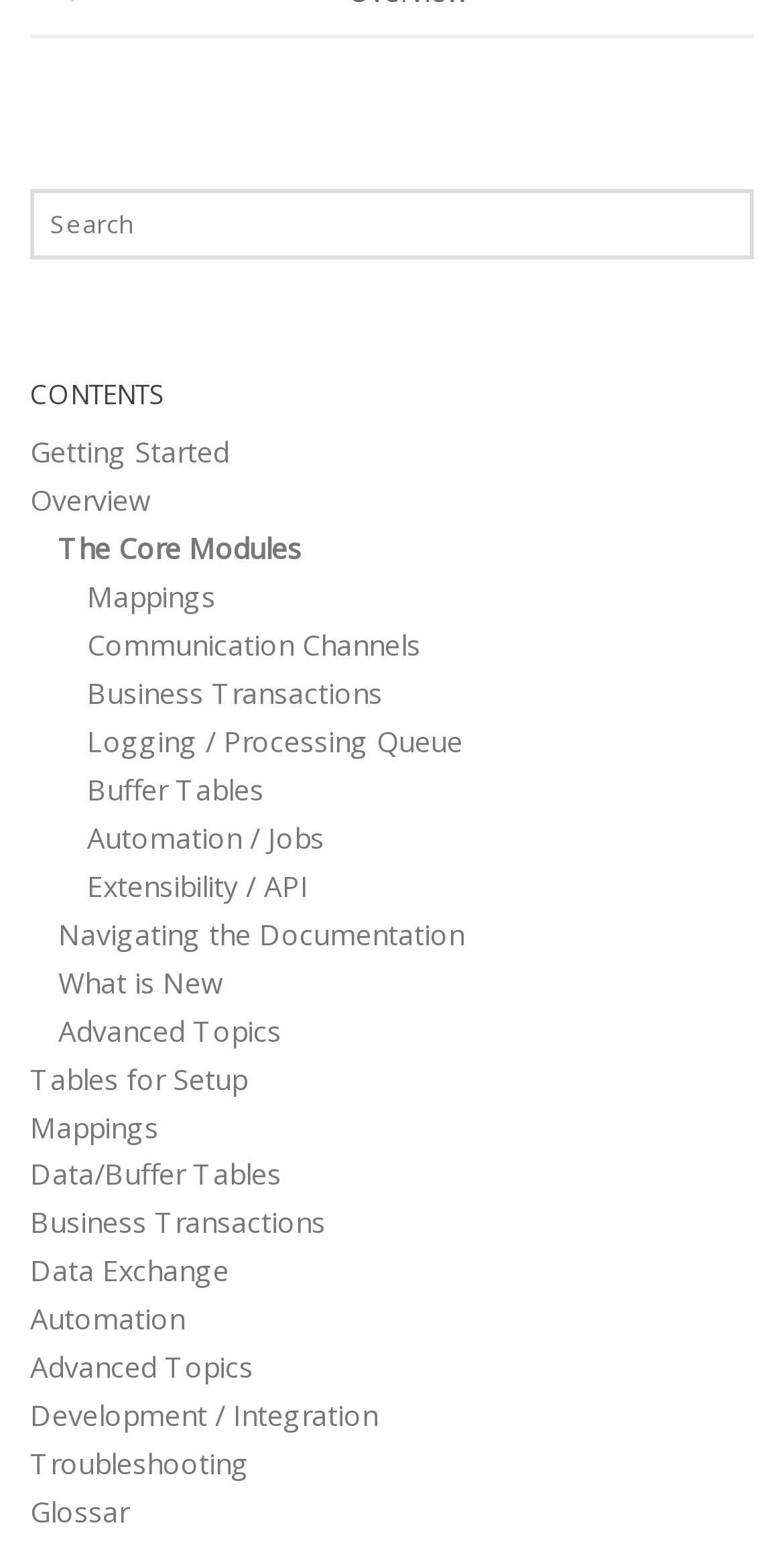Provide a brief response using a word or short phrase to this question:
Is there a search function on the webpage?

Yes